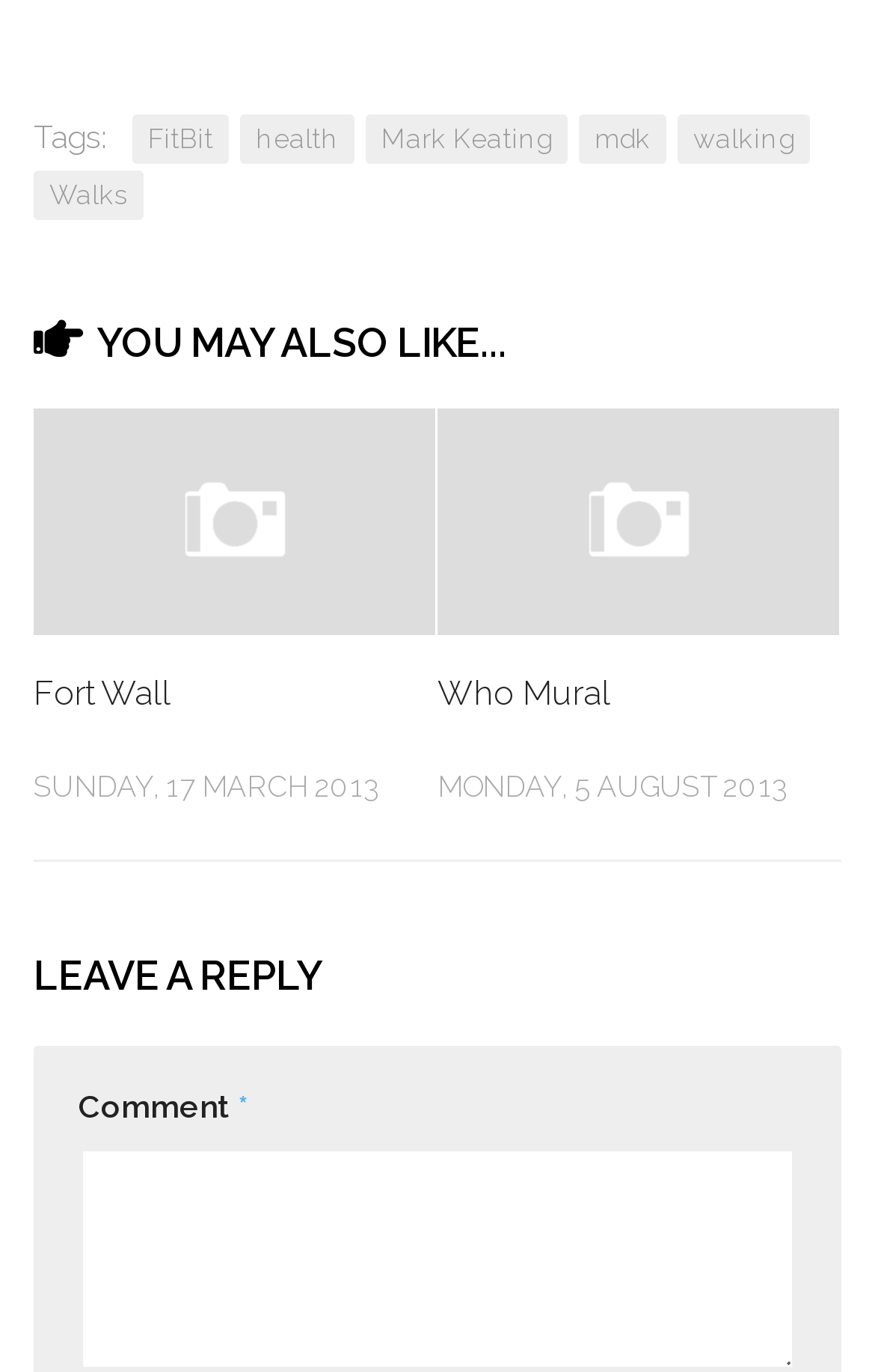Please give a concise answer to this question using a single word or phrase: 
What is the topic of the first link?

FitBit